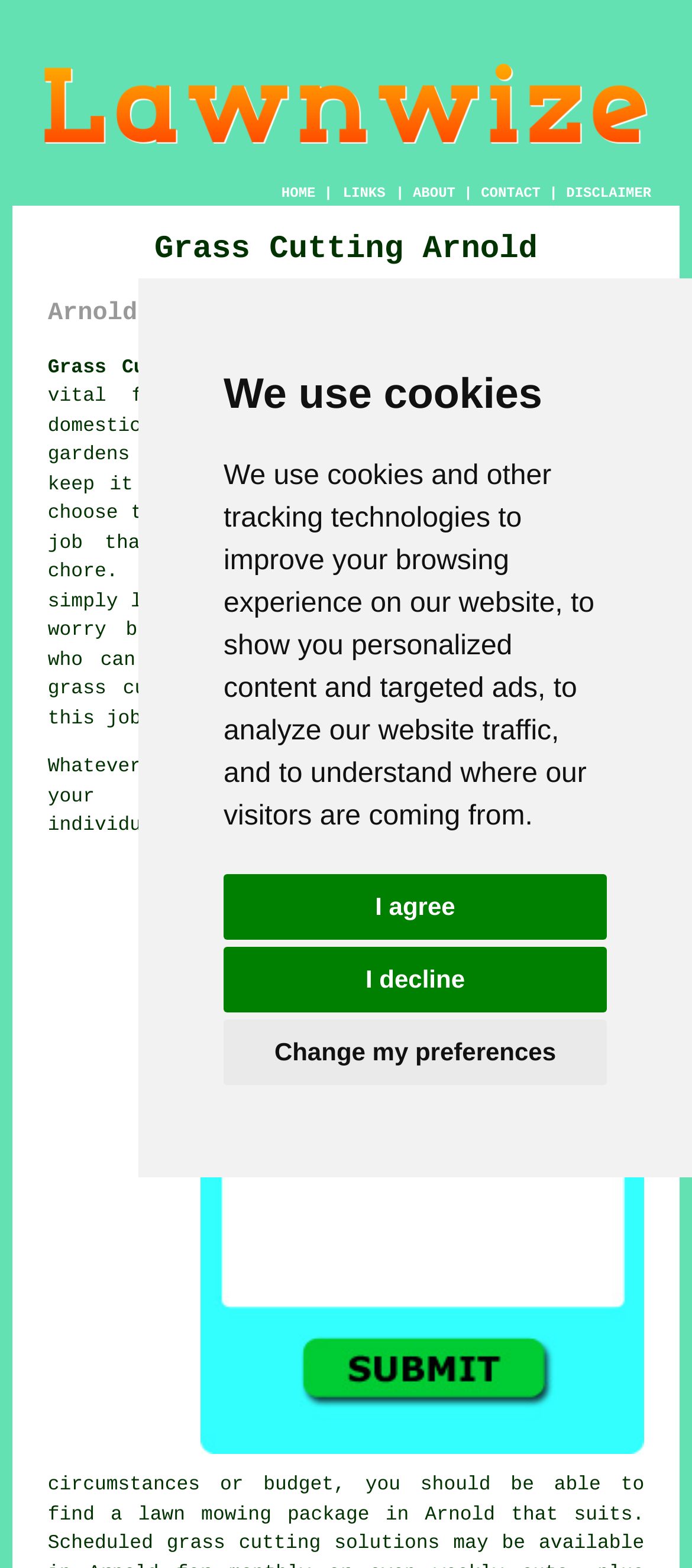From the webpage screenshot, identify the region described by Grass Cutting Arnold Nottinghamshire (NG5):. Provide the bounding box coordinates as (top-left x, top-left y, bottom-right x, bottom-right y), with each value being a floating point number between 0 and 1.

[0.069, 0.228, 0.819, 0.242]